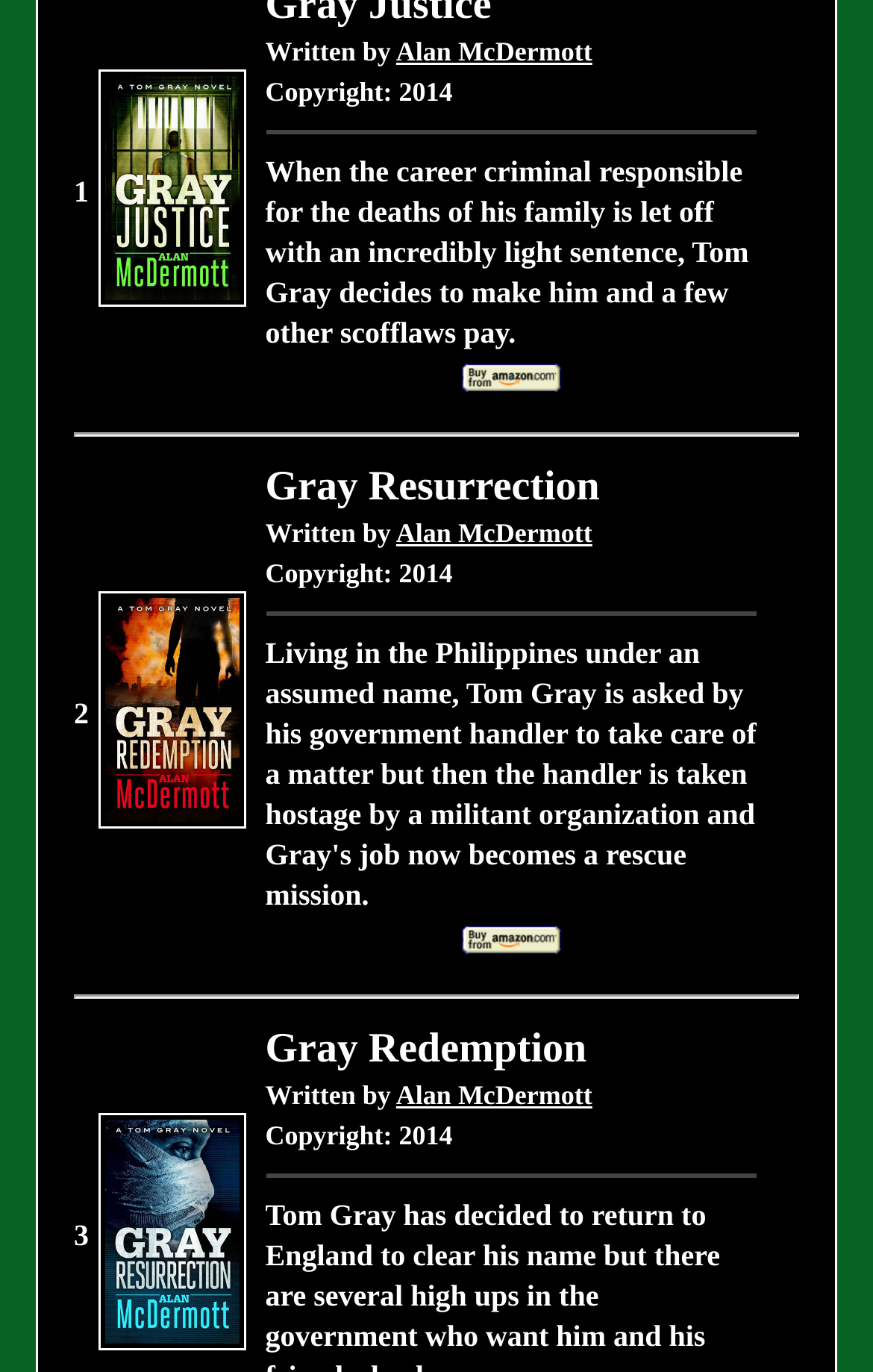Who is the author of the second book?
Please answer using one word or phrase, based on the screenshot.

Alan McDermott